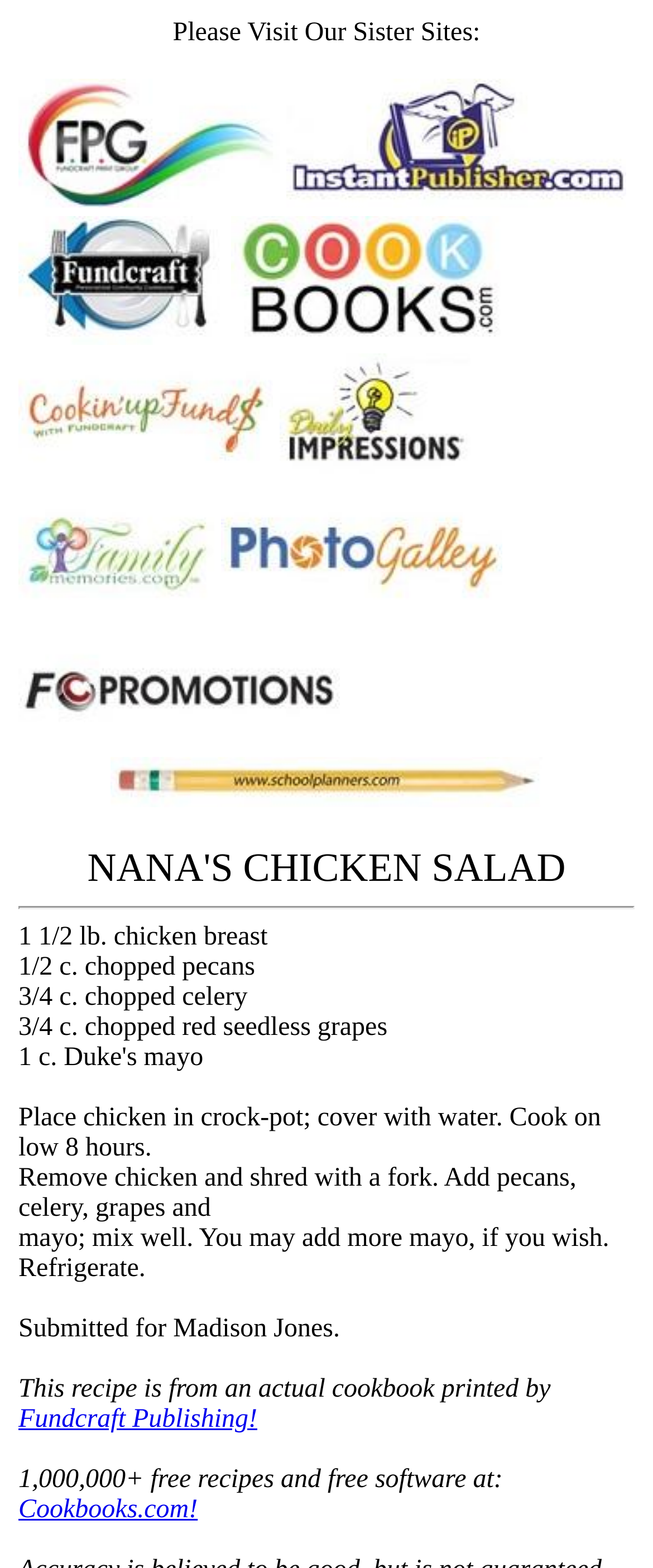Please identify the bounding box coordinates of the element that needs to be clicked to execute the following command: "Learn about Fundcraft Publishing". Provide the bounding box using four float numbers between 0 and 1, formatted as [left, top, right, bottom].

[0.028, 0.896, 0.394, 0.914]